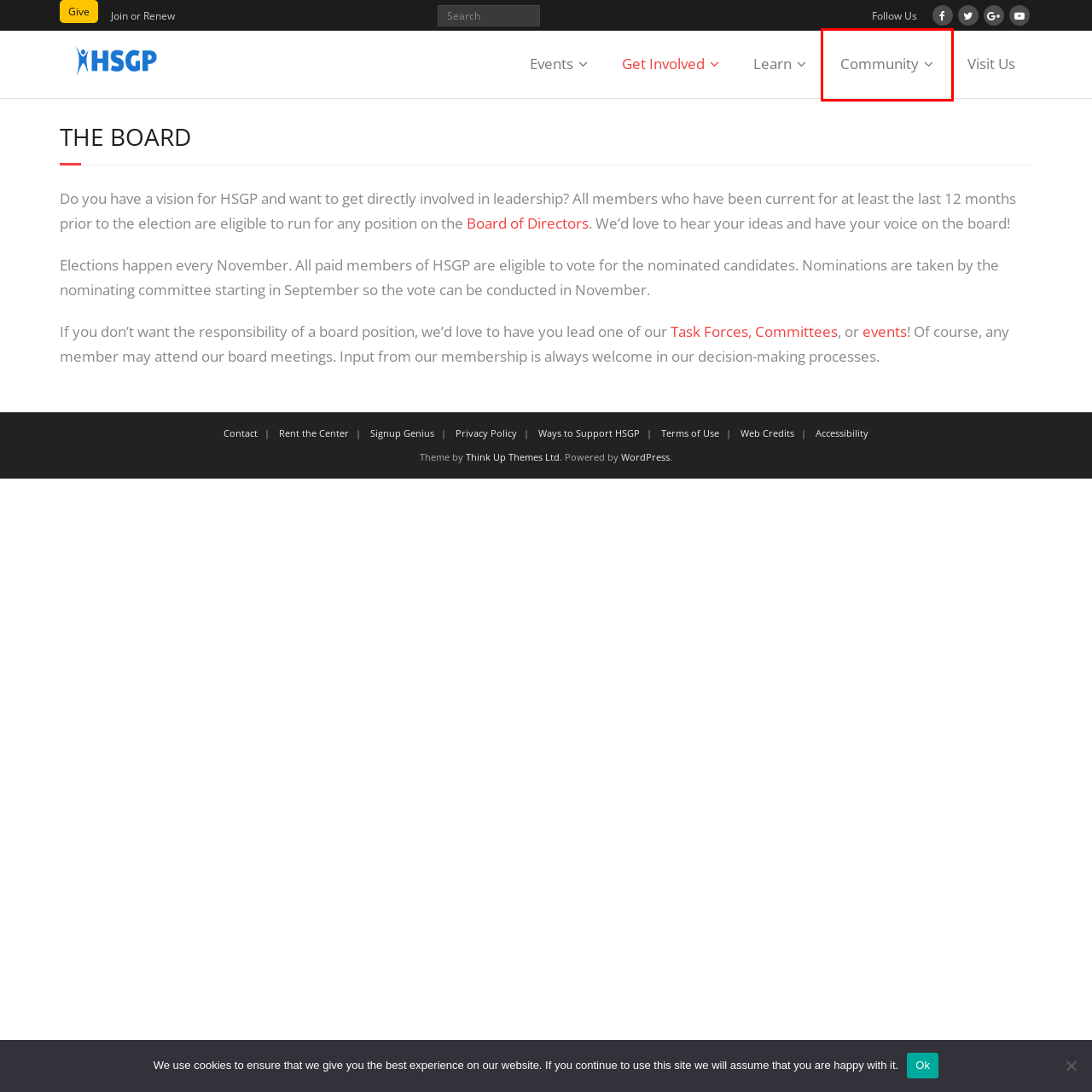Observe the webpage screenshot and focus on the red bounding box surrounding a UI element. Choose the most appropriate webpage description that corresponds to the new webpage after clicking the element in the bounding box. Here are the candidates:
A. Board of Directors - HSGP
B. Ways to Support HSGP - HSGP
C. Contact - HSGP
D. Community - HSGP
E. Privacy Policy - HSGP
F. Welcome - HSGP
G. Get Involved - HSGP
H. Learn - HSGP

D